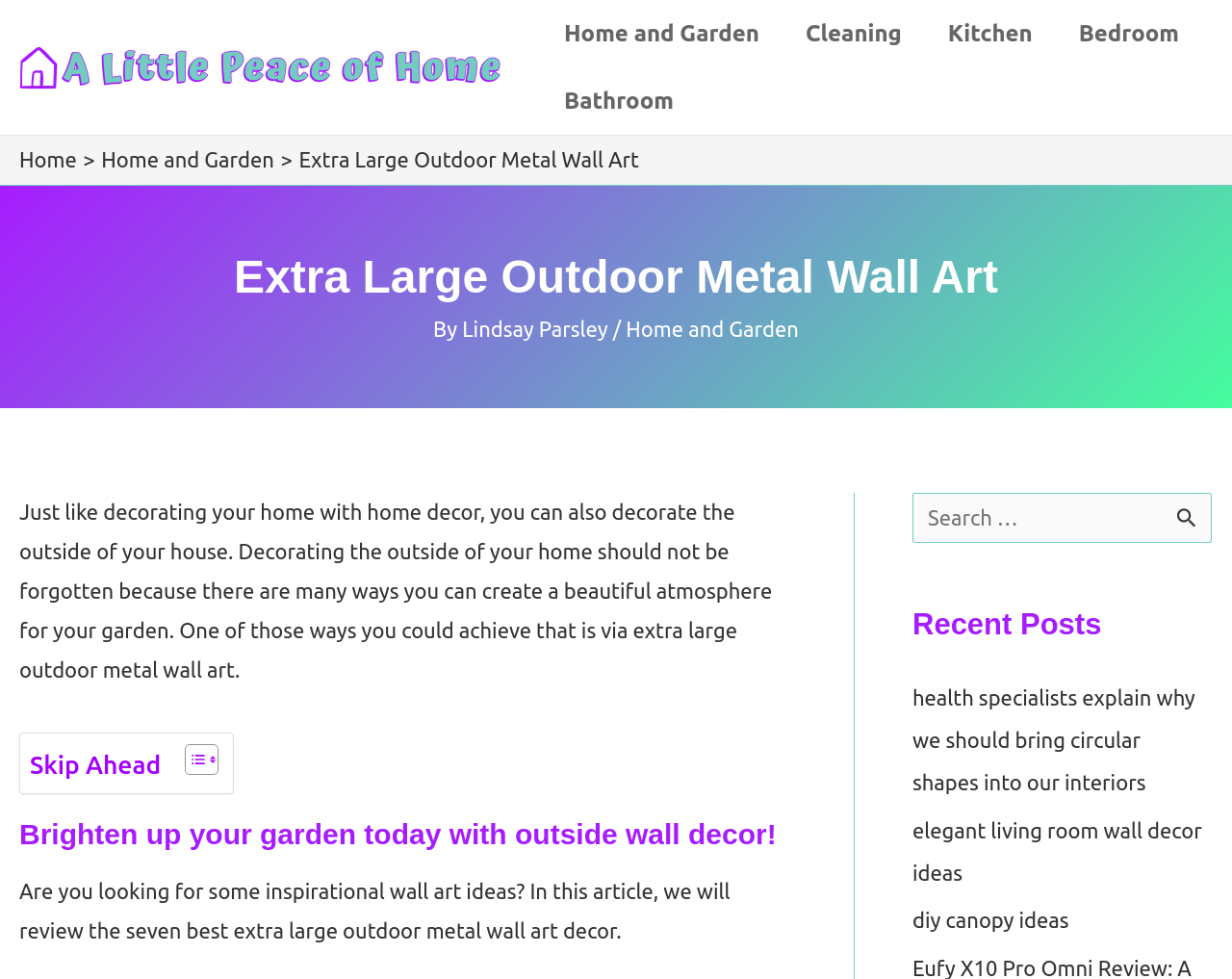Identify the bounding box coordinates of the clickable region necessary to fulfill the following instruction: "Read the article by Lindsay Parsley". The bounding box coordinates should be four float numbers between 0 and 1, i.e., [left, top, right, bottom].

[0.375, 0.324, 0.498, 0.348]